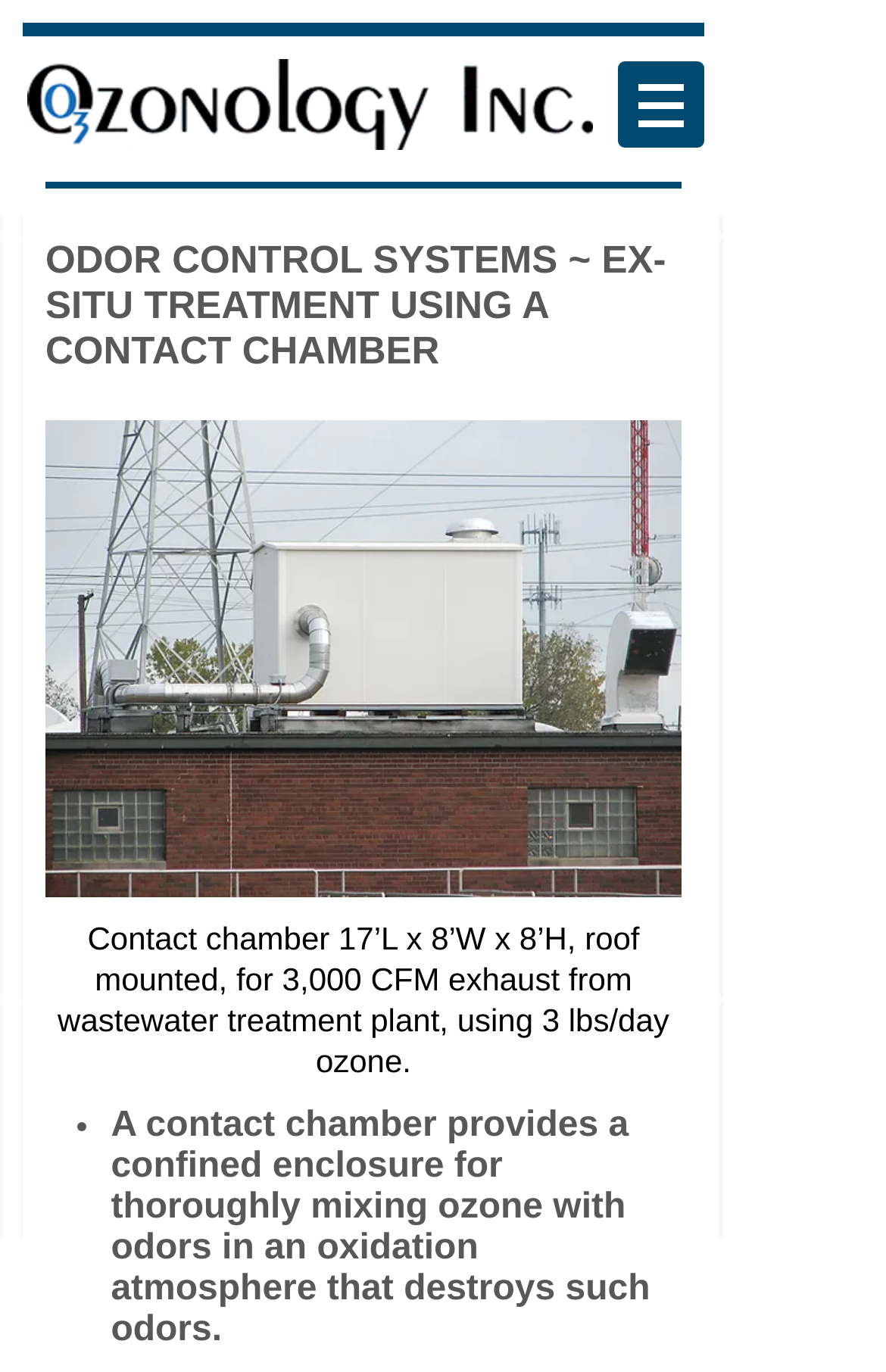What is the function of ozone?
Using the image, elaborate on the answer with as much detail as possible.

Based on the webpage, ozone is used to control odors from wastewater treatment facilities, wet wells, and lift stations, and it is highly effective in destroying such odors.